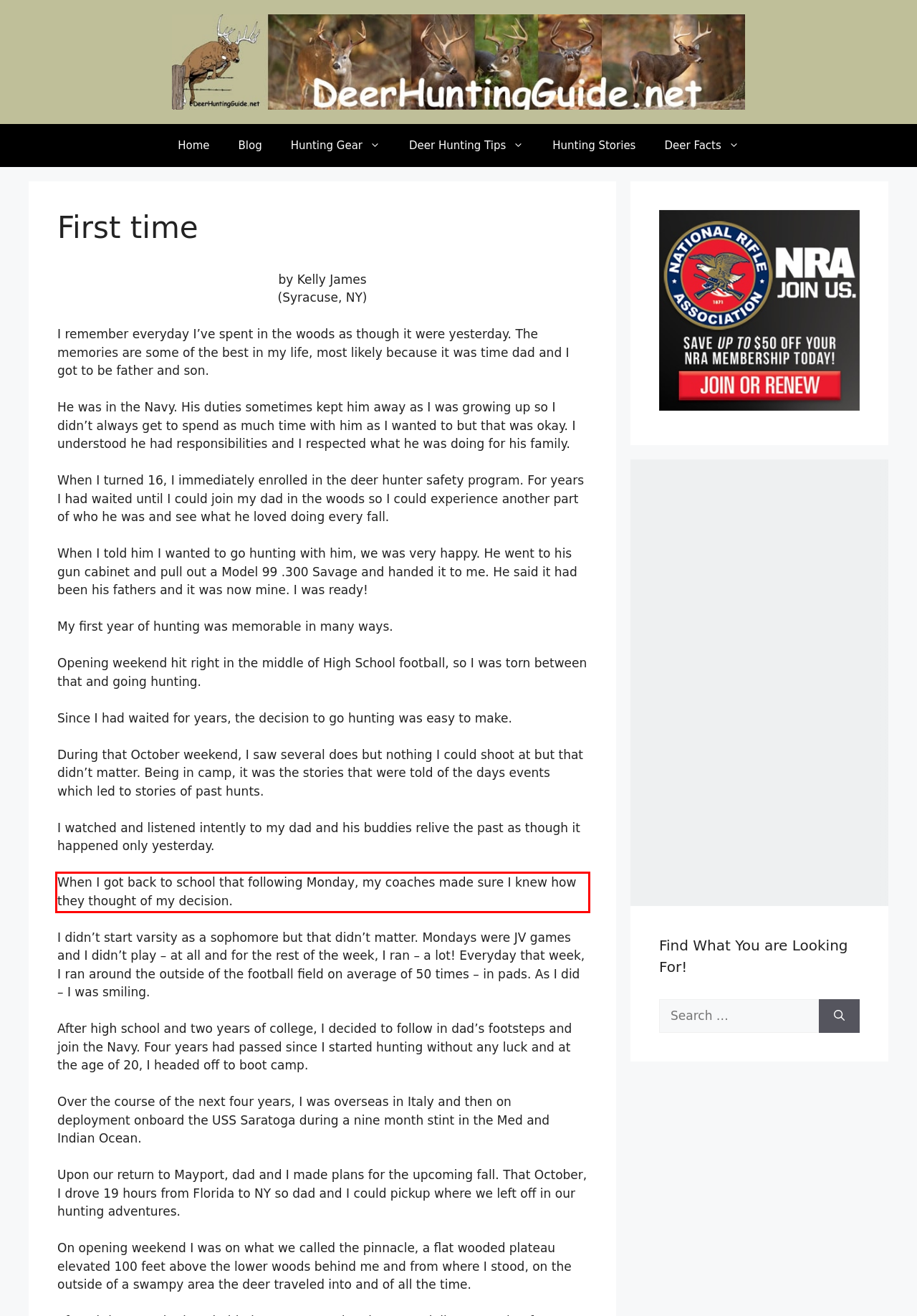Please perform OCR on the UI element surrounded by the red bounding box in the given webpage screenshot and extract its text content.

When I got back to school that following Monday, my coaches made sure I knew how they thought of my decision.